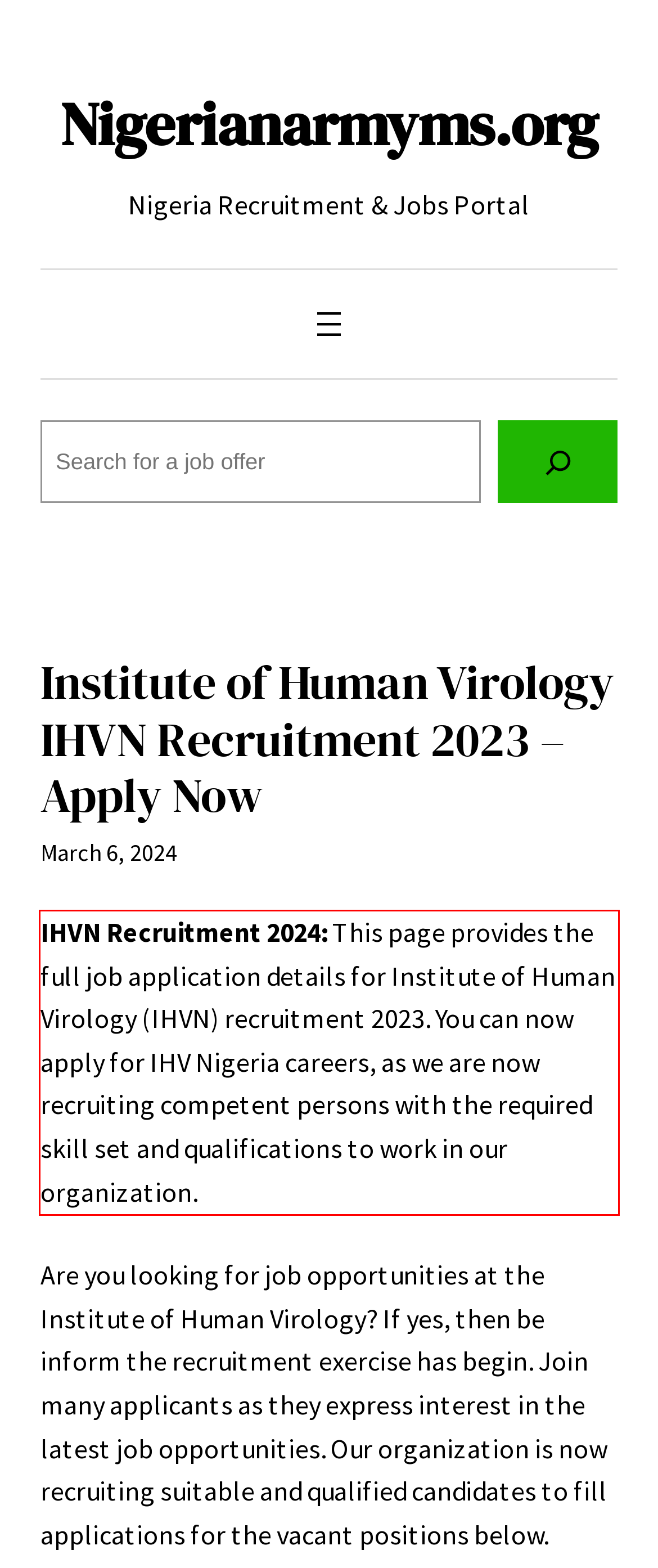You have a screenshot with a red rectangle around a UI element. Recognize and extract the text within this red bounding box using OCR.

IHVN Recruitment 2024: This page provides the full job application details for Institute of Human Virology (IHVN) recruitment 2023. You can now apply for IHV Nigeria careers, as we are now recruiting competent persons with the required skill set and qualifications to work in our organization.